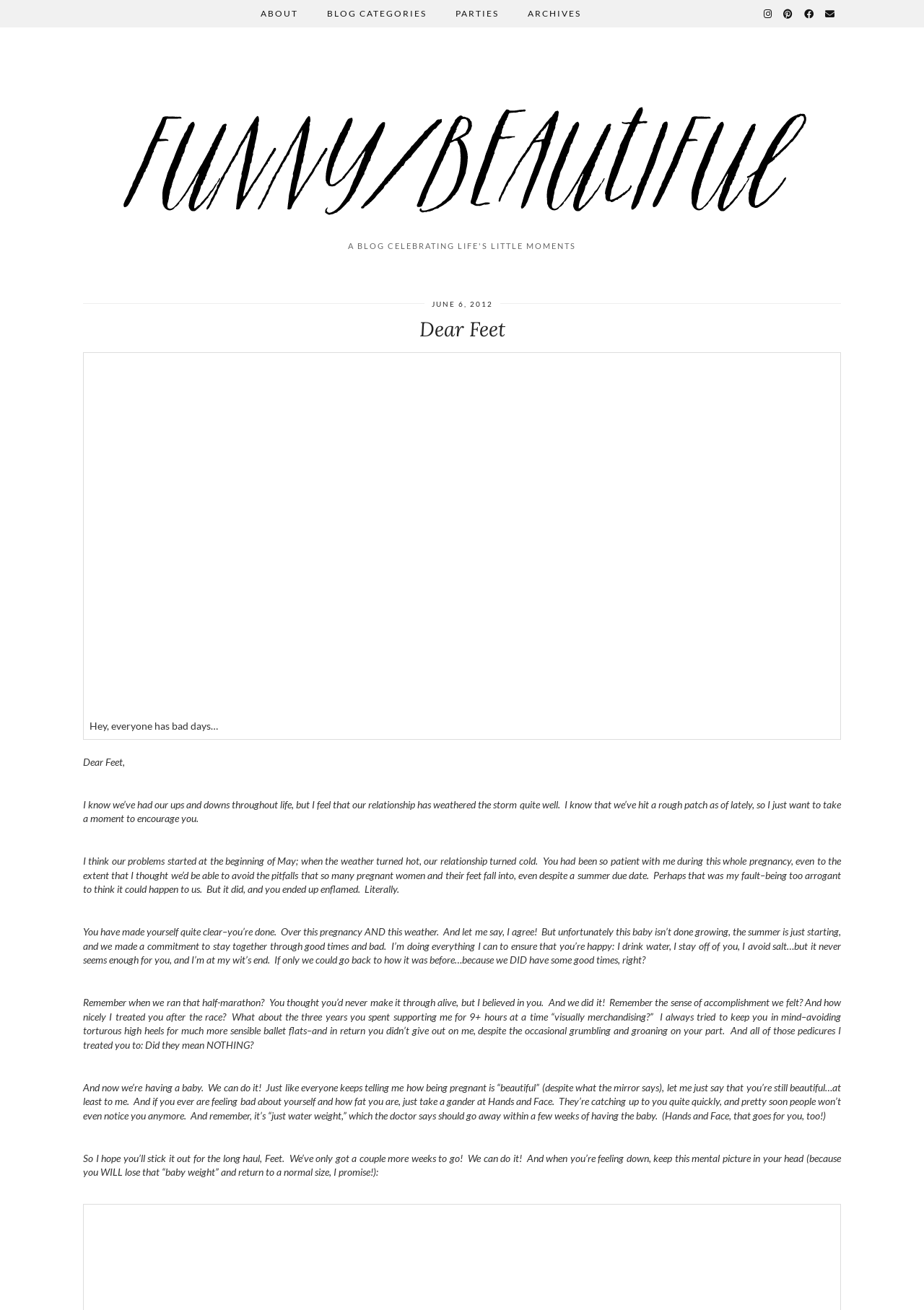Highlight the bounding box coordinates of the region I should click on to meet the following instruction: "Check the PARTIES link".

[0.477, 0.0, 0.555, 0.021]